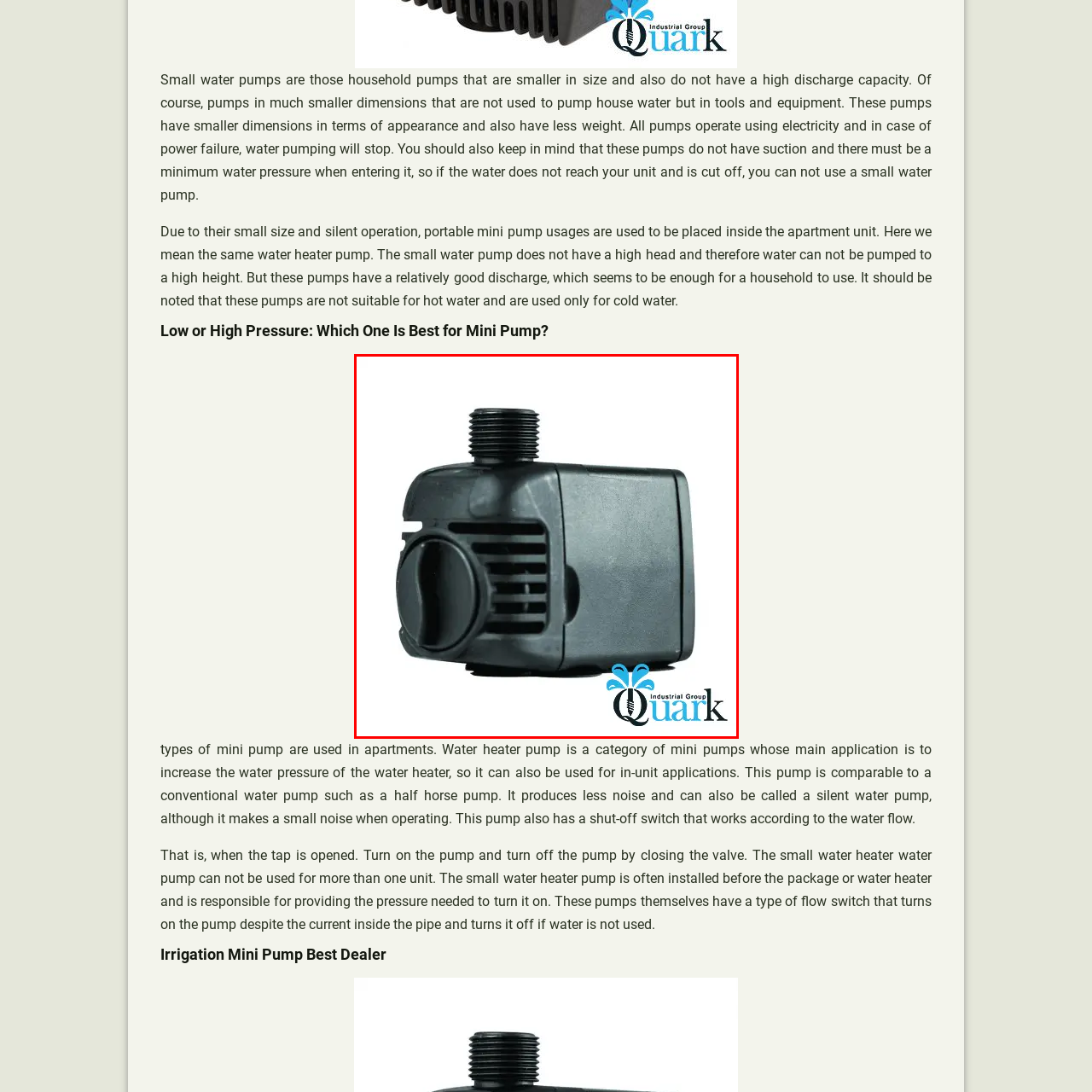Describe extensively the contents of the image within the red-bordered area.

The image depicts a compact, household water pump, specifically designed for low-pressure applications. This small pump features a sleek black casing and is equipped with a threaded outlet on the top, allowing for easy attachment to water hoses or pipes. Its design is optimal for indoor use, making it ideal for apartments and units that require a water heater pump.

These pumps are known for their quiet operation and lightweight construction, catering to those seeking an efficient solution for increasing water pressure in smaller systems. While they don’t support hot water, they are suitable for cold water applications. The pump operates effectively as long as there is sufficient water pressure at the inlet. This model emphasizes functionality within limited spaces, and it can be particularly beneficial in situations where traditional larger pumps would be excessive or noisy.